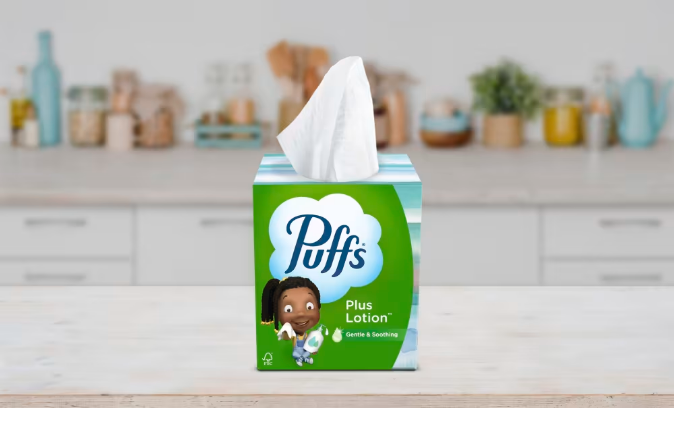What is the purpose of the product?
Provide an in-depth and detailed explanation in response to the question.

The purpose of the product can be inferred by looking at the illustration of a young child on the box and the label 'Gentle & Soothing'. This suggests that the product is intended to provide comfort and relief to children during cold or allergy seasons, specifically for soothing their noses.